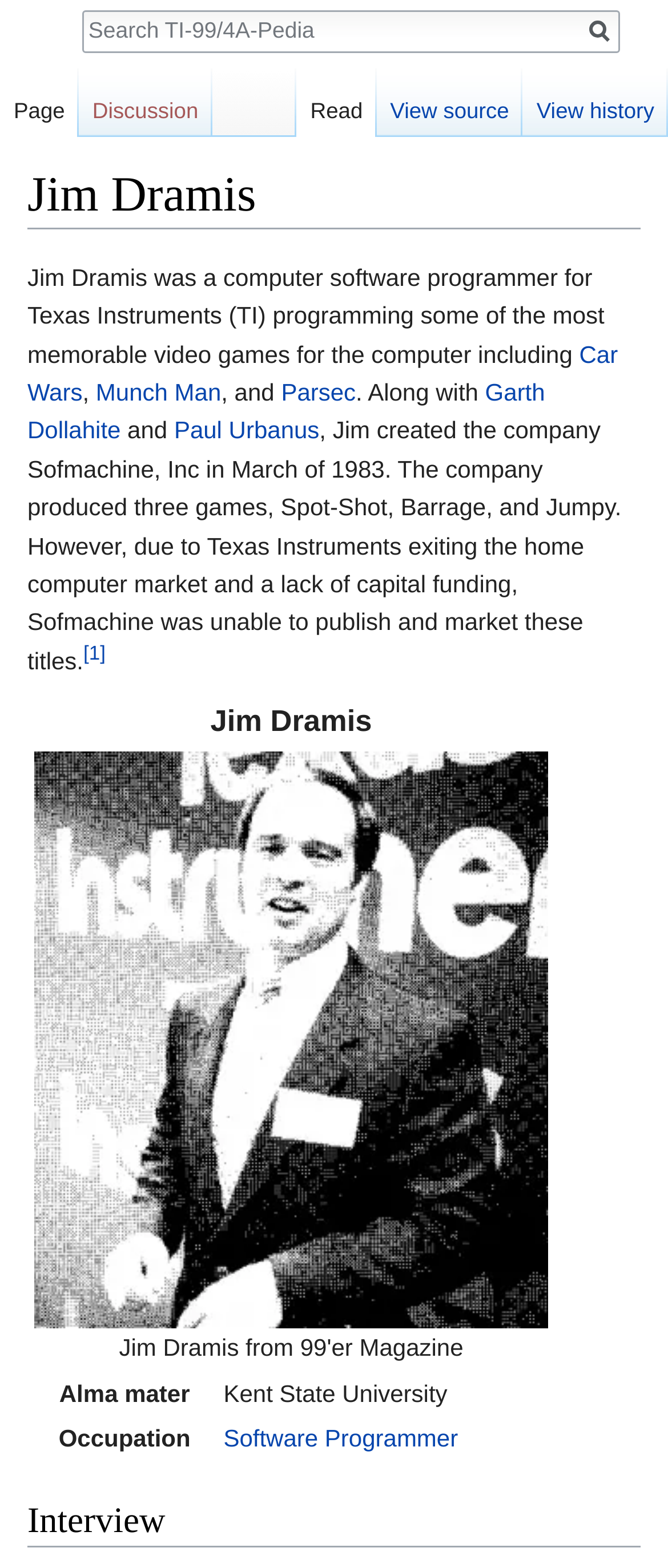Please provide a brief answer to the following inquiry using a single word or phrase:
Who is Jim Dramis?

Software Programmer